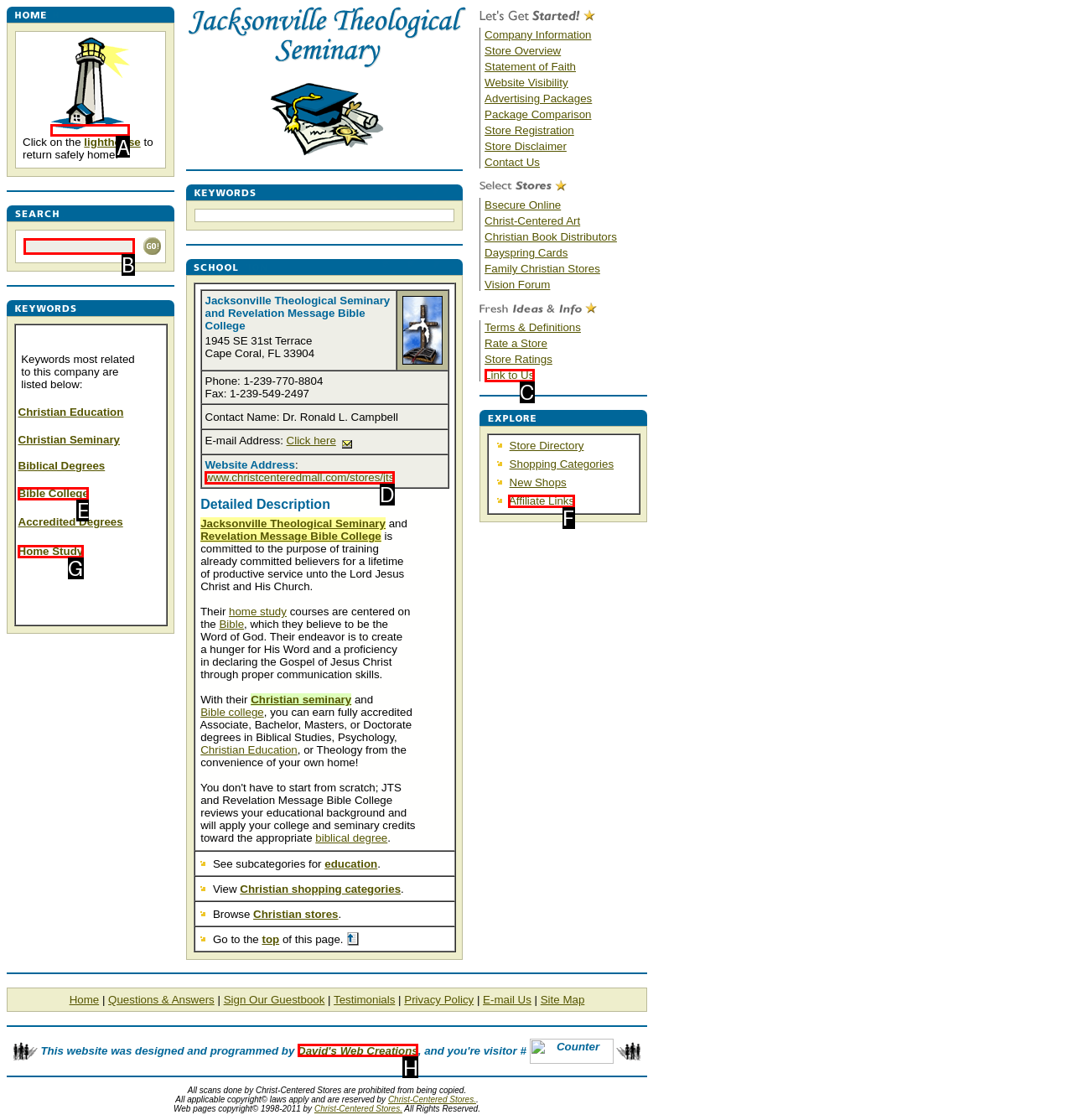Identify the correct UI element to click to achieve the task: View Pointers for Opening Your Ice Cream Business.
Answer with the letter of the appropriate option from the choices given.

None